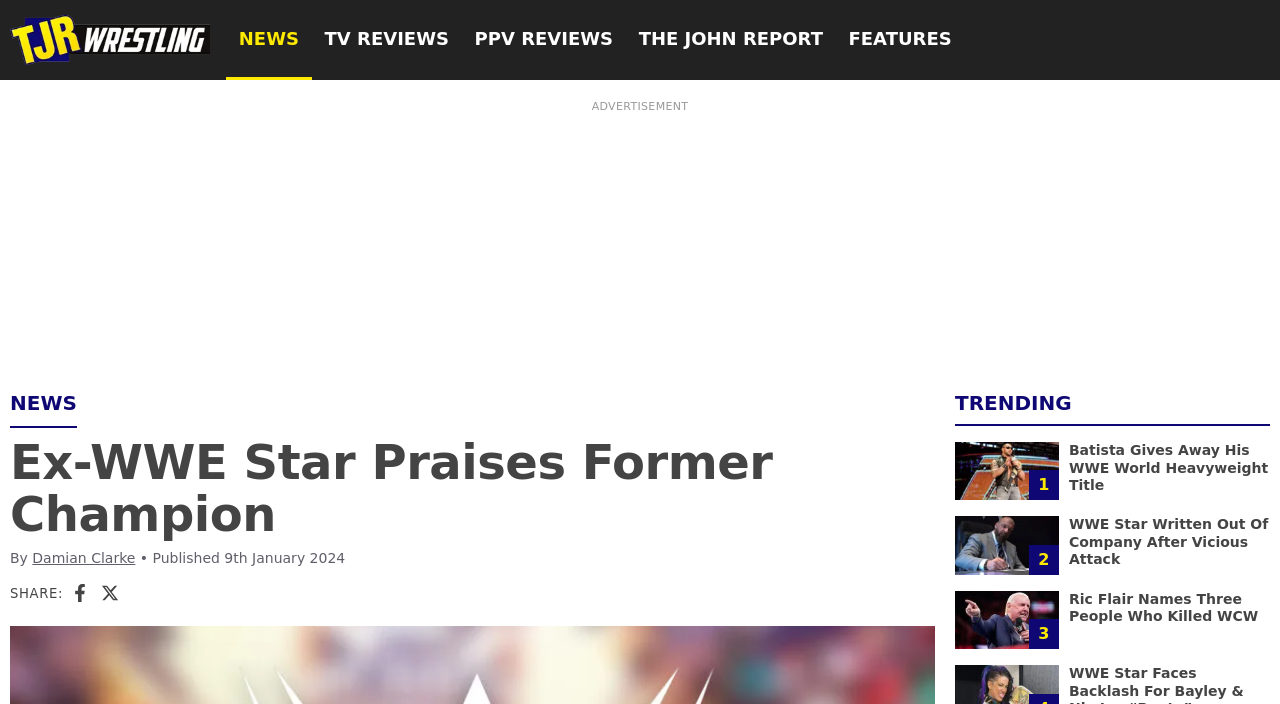Find the bounding box coordinates for the UI element whose description is: "TV Reviews". The coordinates should be four float numbers between 0 and 1, in the format [left, top, right, bottom].

[0.244, 0.0, 0.361, 0.114]